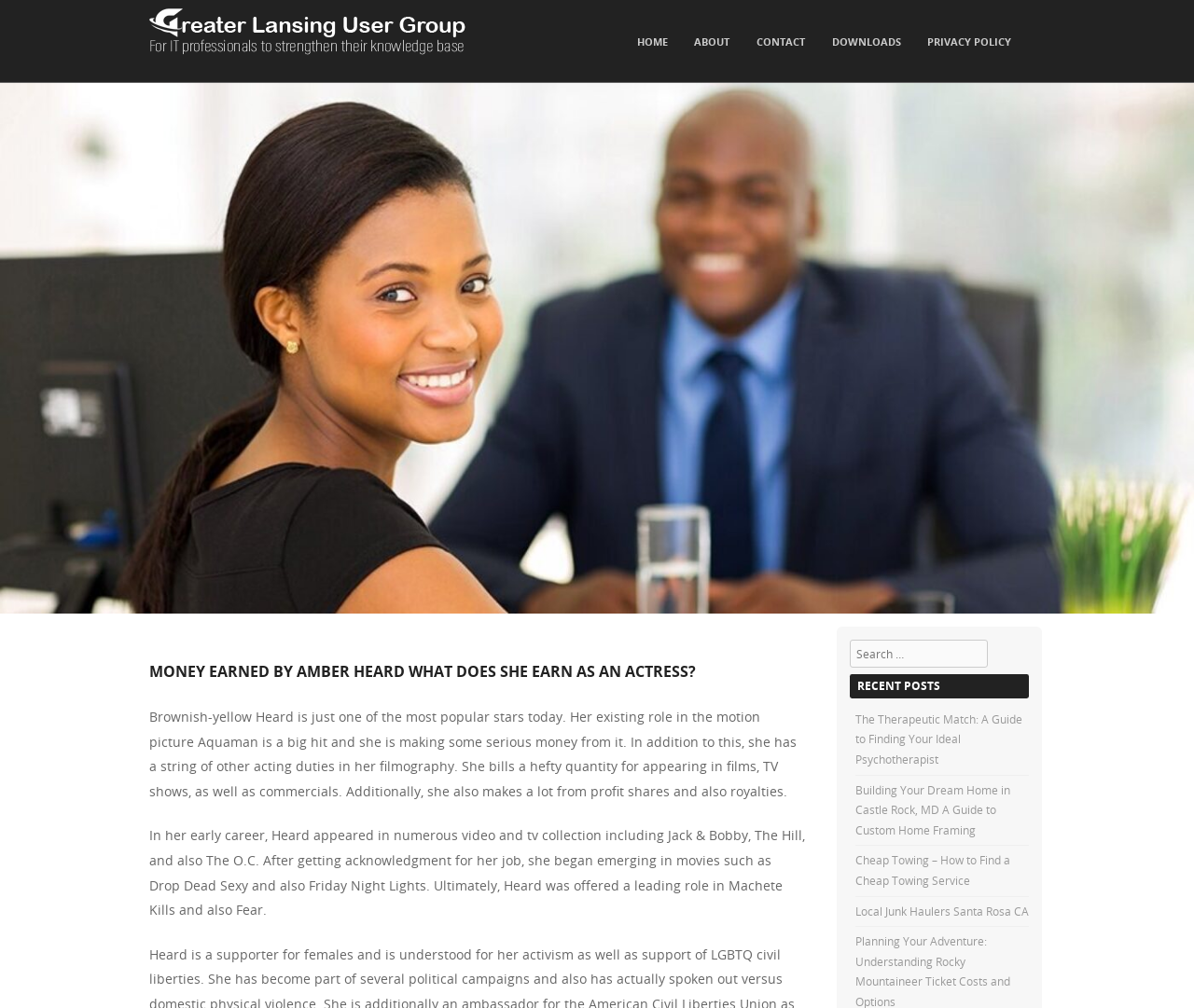How many recent posts are listed on the webpage?
Answer the question in a detailed and comprehensive manner.

The webpage has a section titled 'RECENT POSTS' which lists four links to recent posts, namely 'The Therapeutic Match: A Guide to Finding Your Ideal Psychotherapist', 'Building Your Dream Home in Castle Rock, MD A Guide to Custom Home Framing', 'Cheap Towing – How to Find a Cheap Towing Service', and 'Local Junk Haulers Santa Rosa CA'.